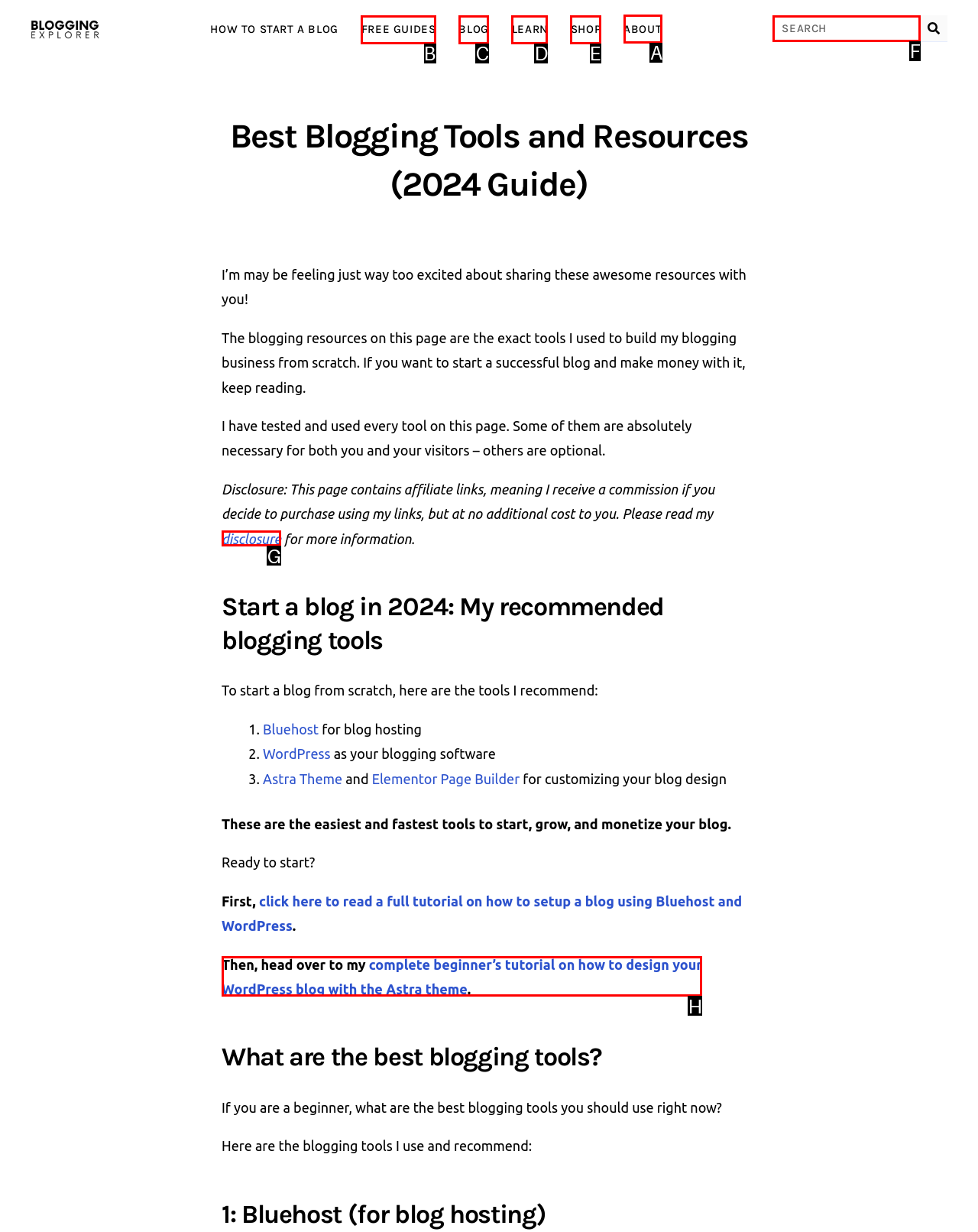Determine the HTML element to click for the instruction: Visit the ABOUT page.
Answer with the letter corresponding to the correct choice from the provided options.

A